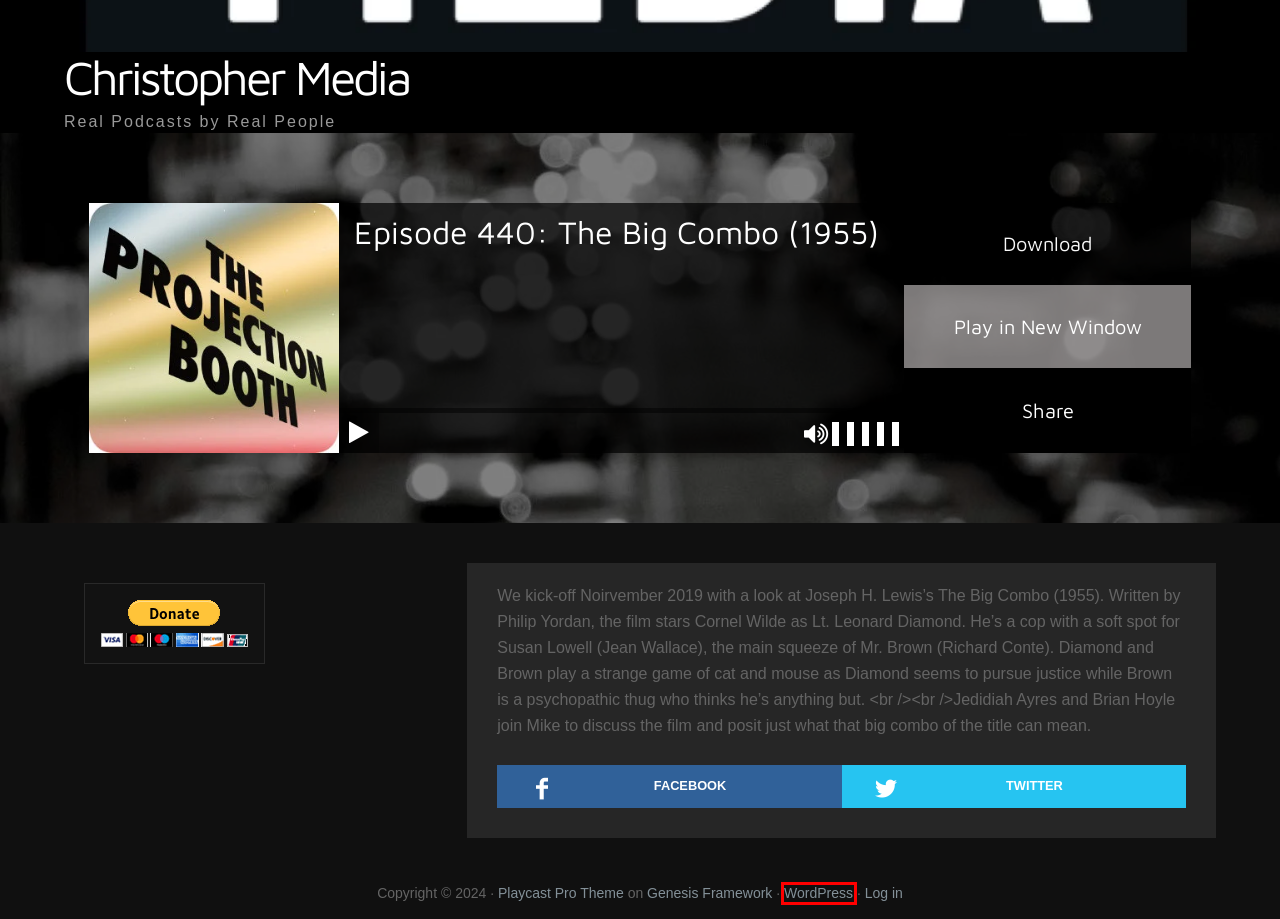You’re provided with a screenshot of a webpage that has a red bounding box around an element. Choose the best matching webpage description for the new page after clicking the element in the red box. The options are:
A. Beer Nuts - Christopher Media
B. Second Line Themes | Podcast WordPress Themes and Plugins
C. The Weedsmen Potcast - Christopher Media
D. WordPress Themes by StudioPress
E. Christopher Media | Real Podcasts by Real People
F. Blog Tool, Publishing Platform, and CMS – WordPress.org
G. Gen-Exhausted - Christopher Media
H. Log In ‹ Christopher Media — WordPress

F